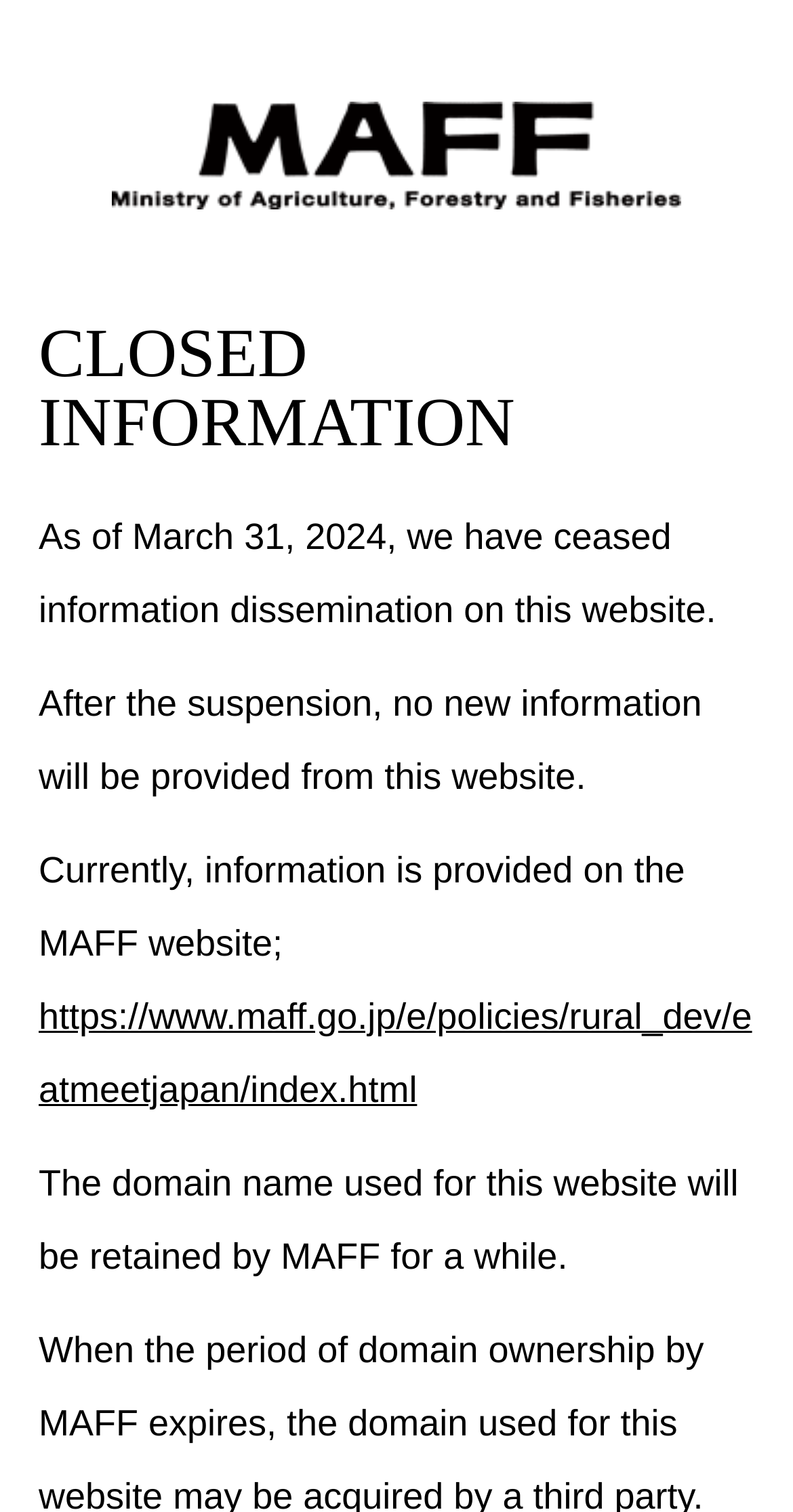Please give a concise answer to this question using a single word or phrase: 
What is the current status of information dissemination on this website?

Closed